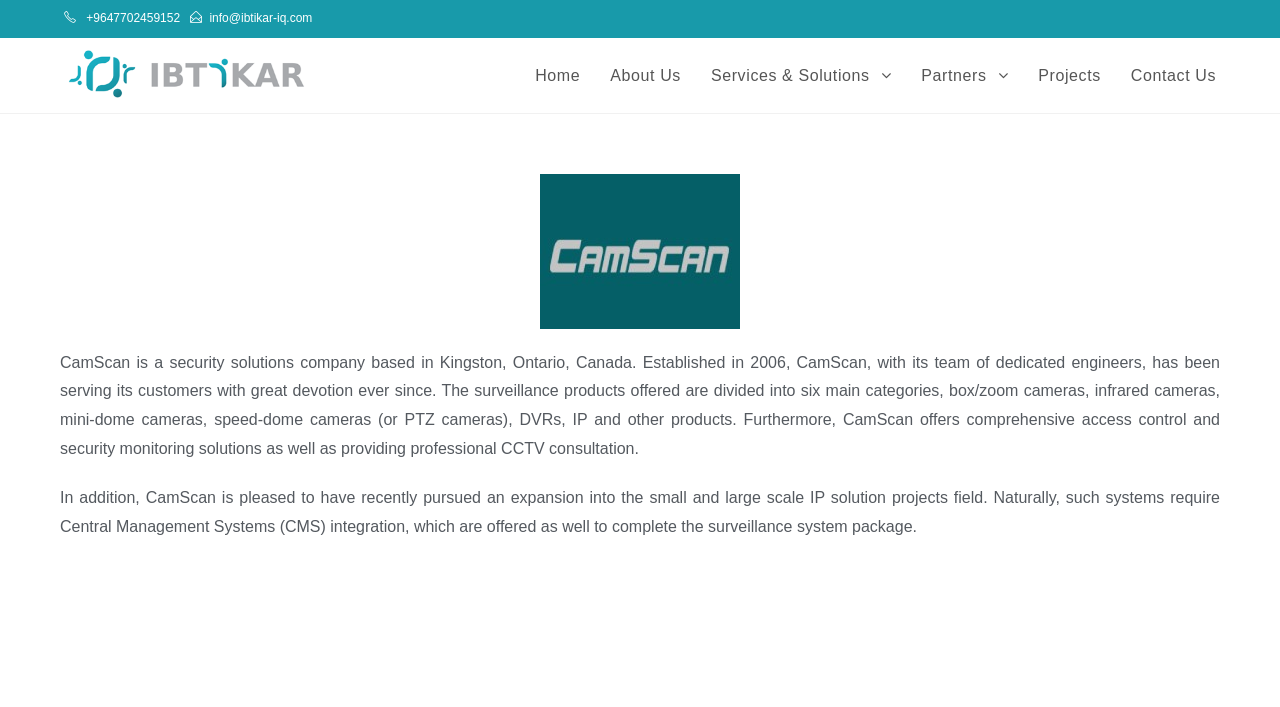Please provide a short answer using a single word or phrase for the question:
What is the company's location?

Kingston, Ontario, Canada